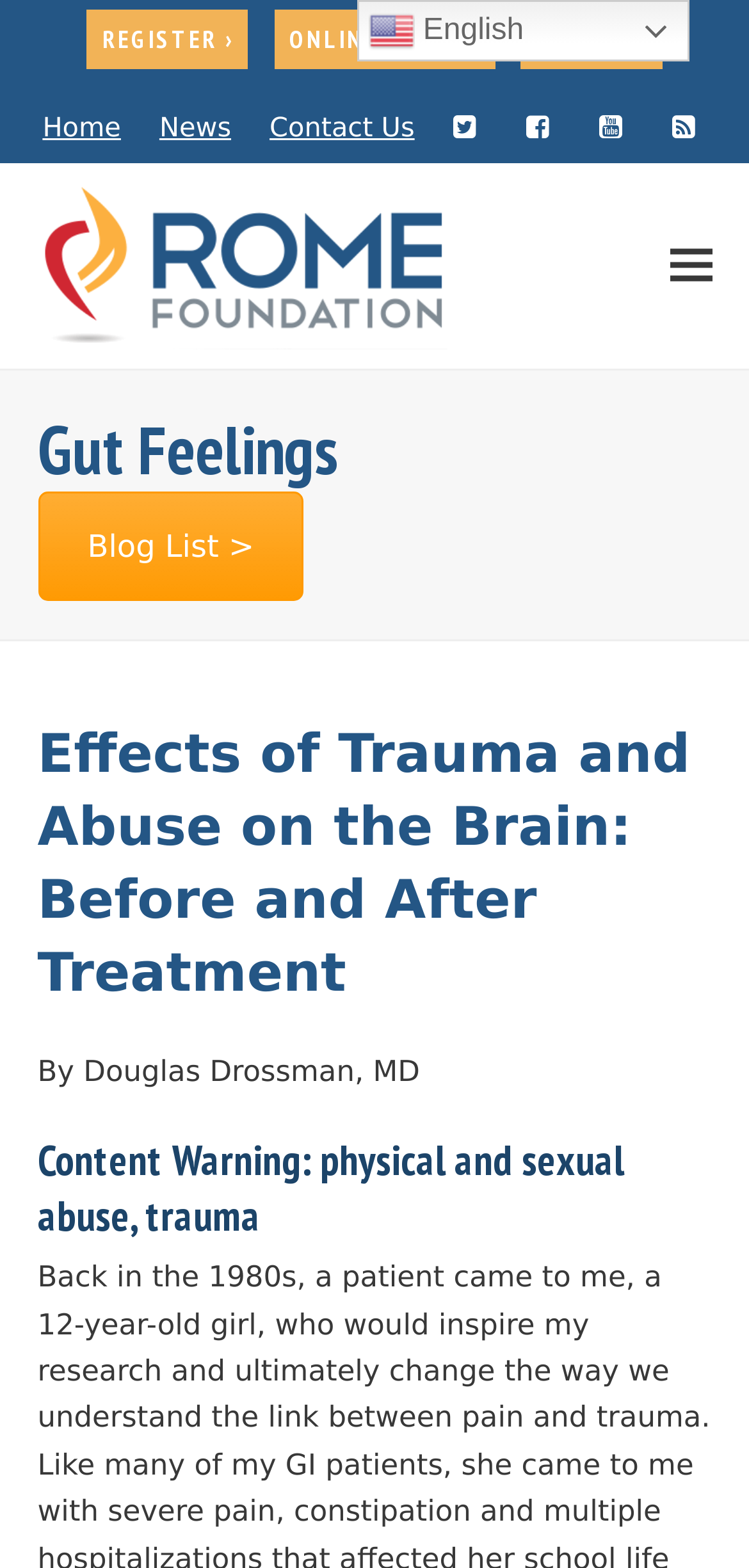Determine the bounding box of the UI element mentioned here: "Blog List >". The coordinates must be in the format [left, top, right, bottom] with values ranging from 0 to 1.

[0.05, 0.313, 0.406, 0.383]